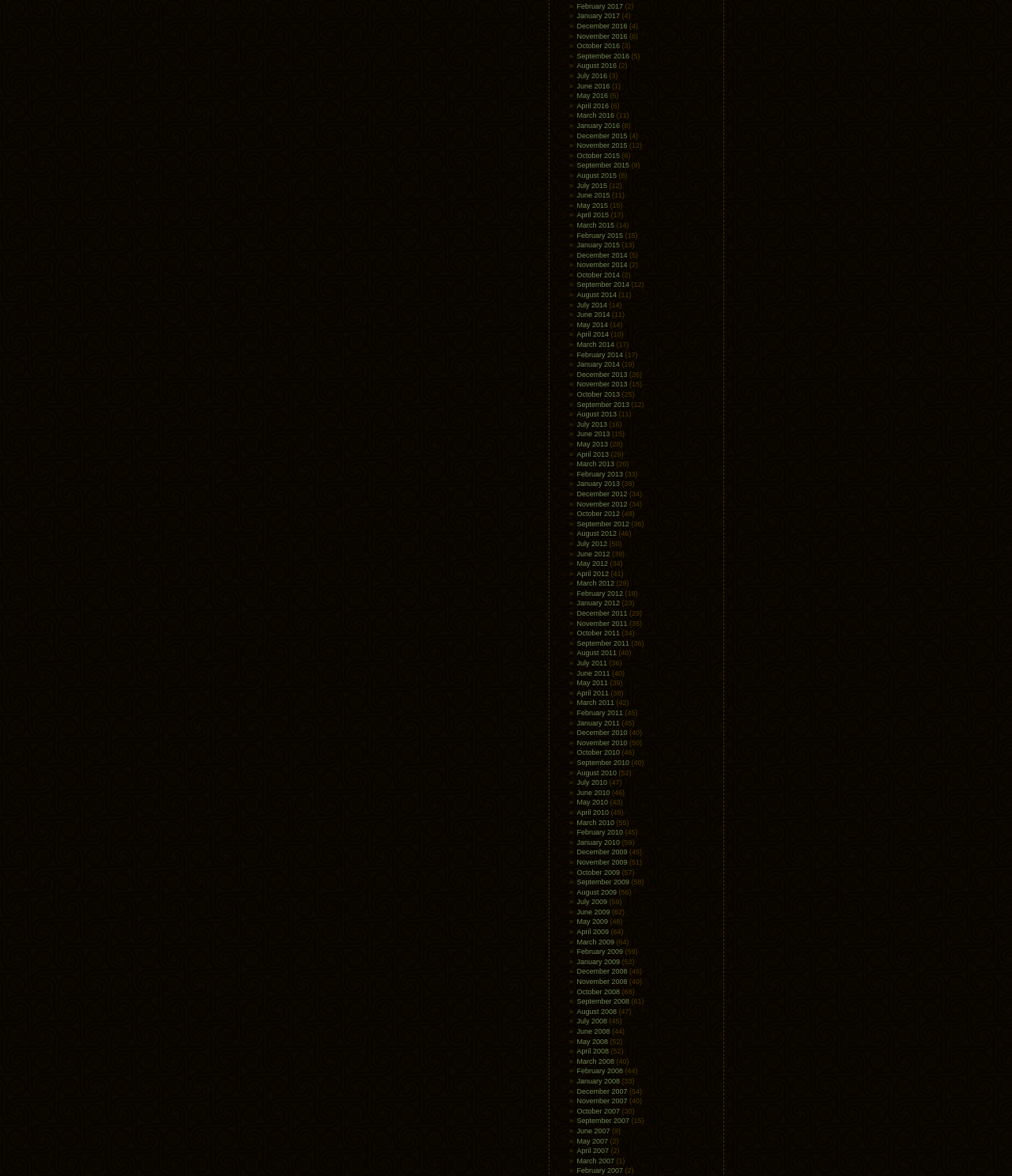Use a single word or phrase to answer the question: What is the earliest month listed?

December 2013